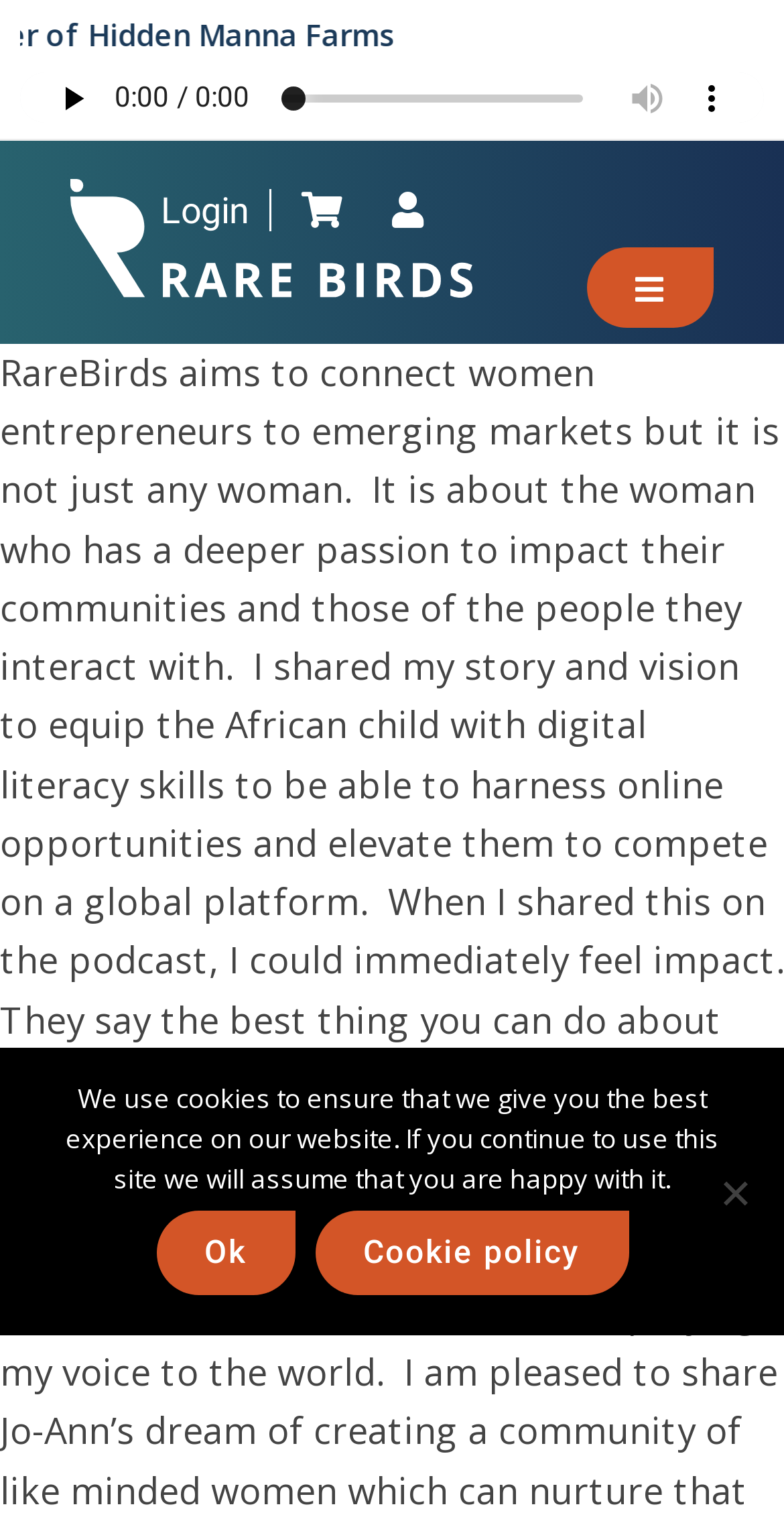Determine the bounding box for the UI element that matches this description: "Login".

[0.179, 0.124, 0.346, 0.152]